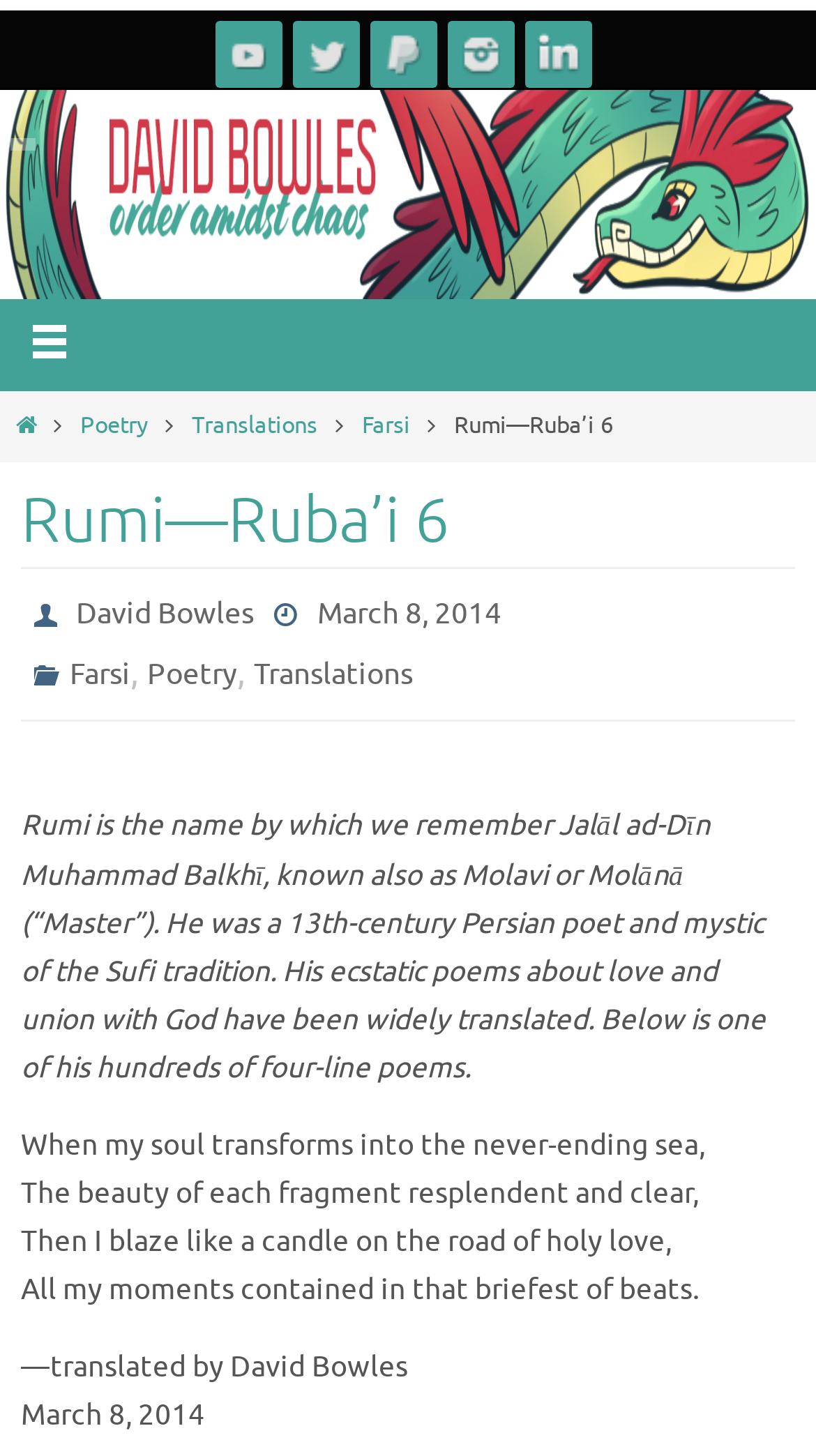What is the date of the poem?
Please respond to the question with a detailed and thorough explanation.

I found the date by looking at the time element, which contains the link 'March 8, 2014'.